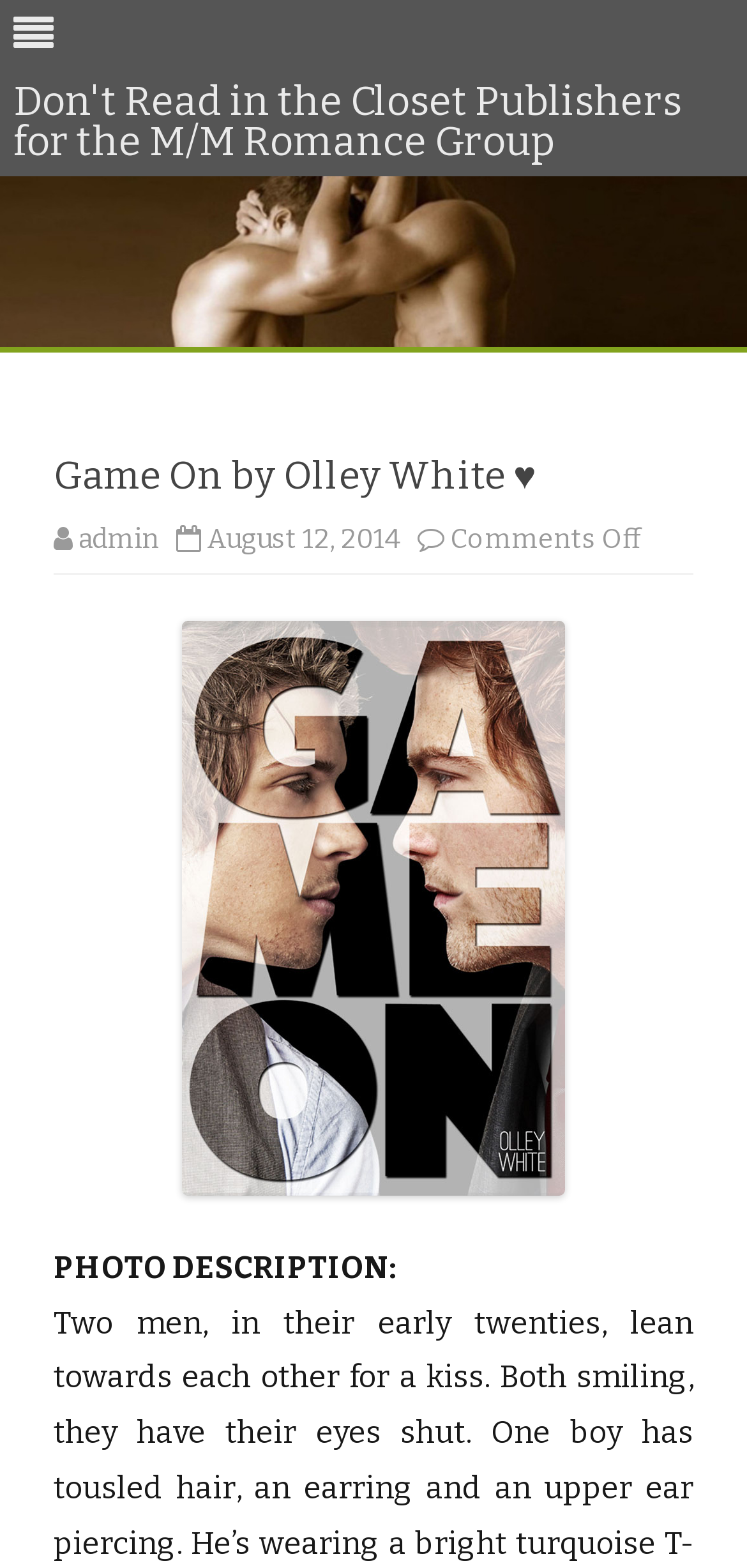Provide your answer in one word or a succinct phrase for the question: 
What is the title of the book?

Game On